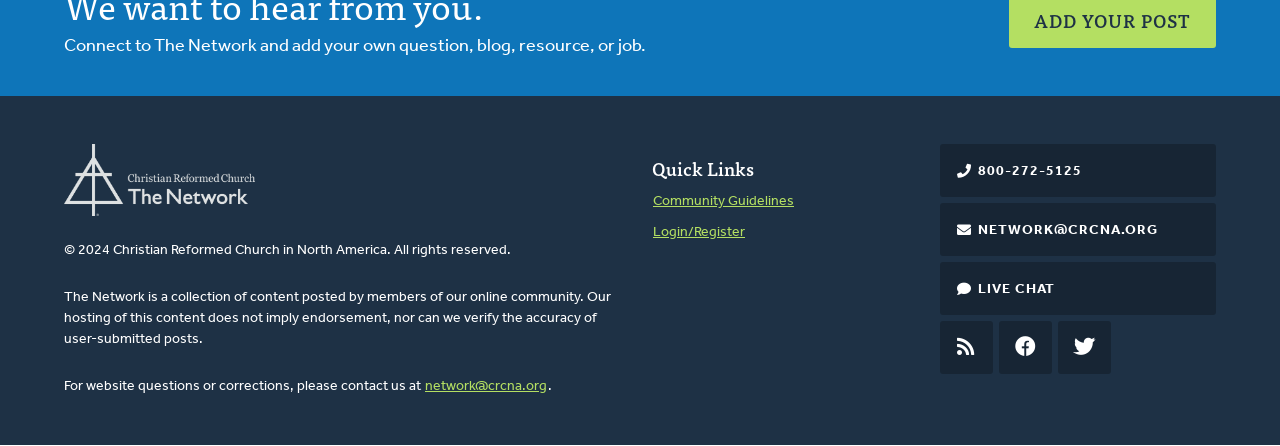Analyze the image and provide a detailed answer to the question: What is the purpose of the 'Quick Links' section?

The 'Quick Links' section is a navigation menu that provides quick access to important links such as 'Community Guidelines' and 'Login/Register'. This section is located in the middle of the webpage and is denoted by a heading 'Quick Links'.